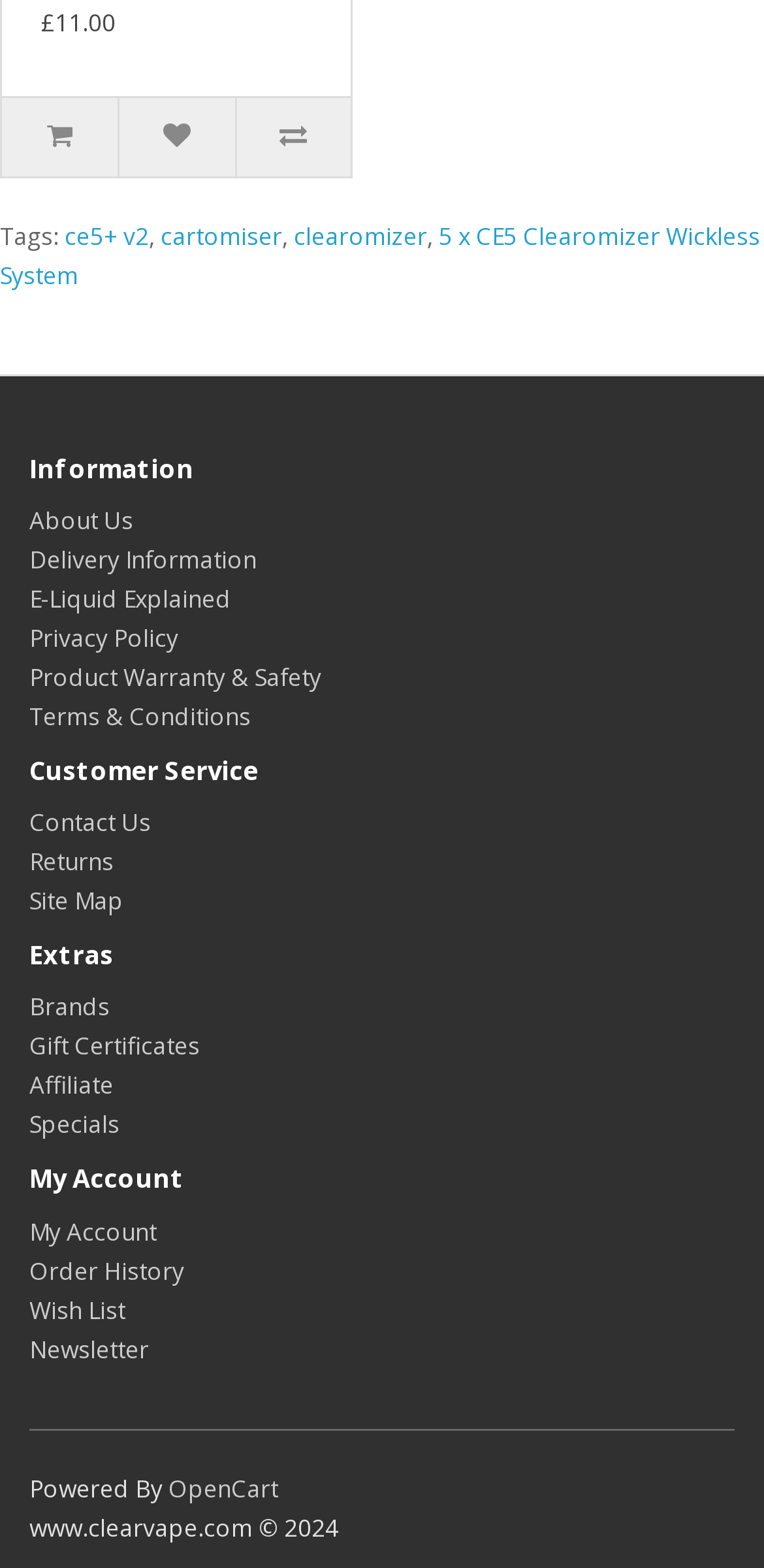Please find the bounding box coordinates for the clickable element needed to perform this instruction: "Go to About Us page".

[0.038, 0.321, 0.174, 0.342]